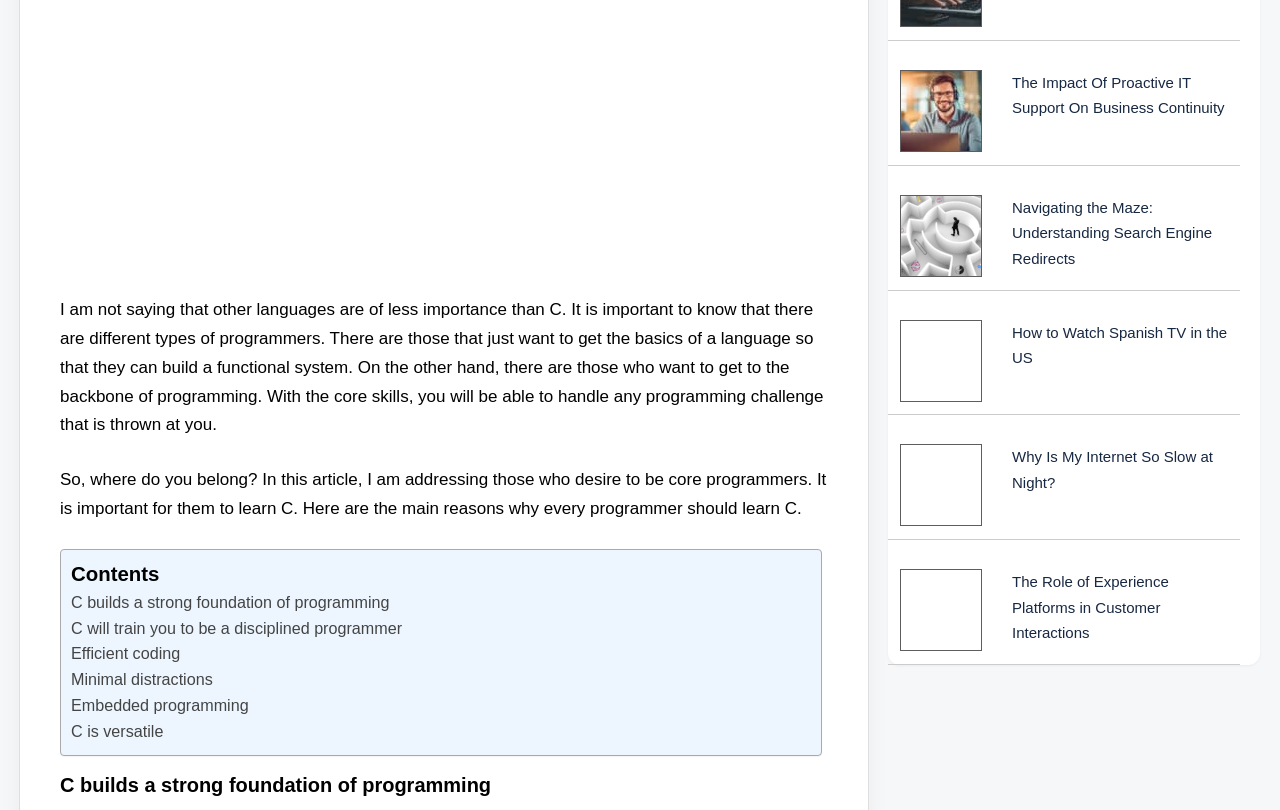Please determine the bounding box coordinates of the element's region to click for the following instruction: "Read the article 'The Impact Of Proactive IT Support On Business Continuity'".

[0.791, 0.086, 0.959, 0.149]